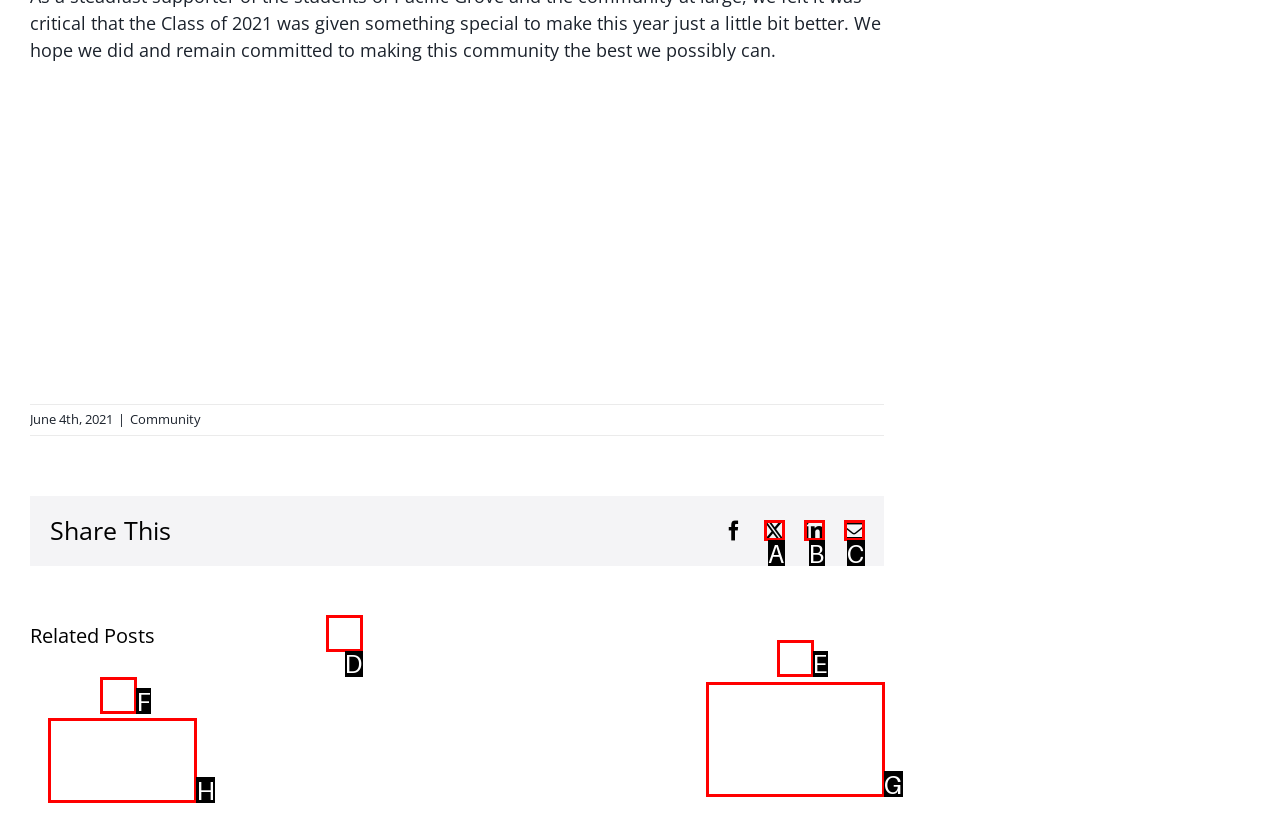Determine which UI element you should click to perform the task: Read City of Pacific Grove Asking for Chautauqua Hall Cleanup Help
Provide the letter of the correct option from the given choices directly.

D